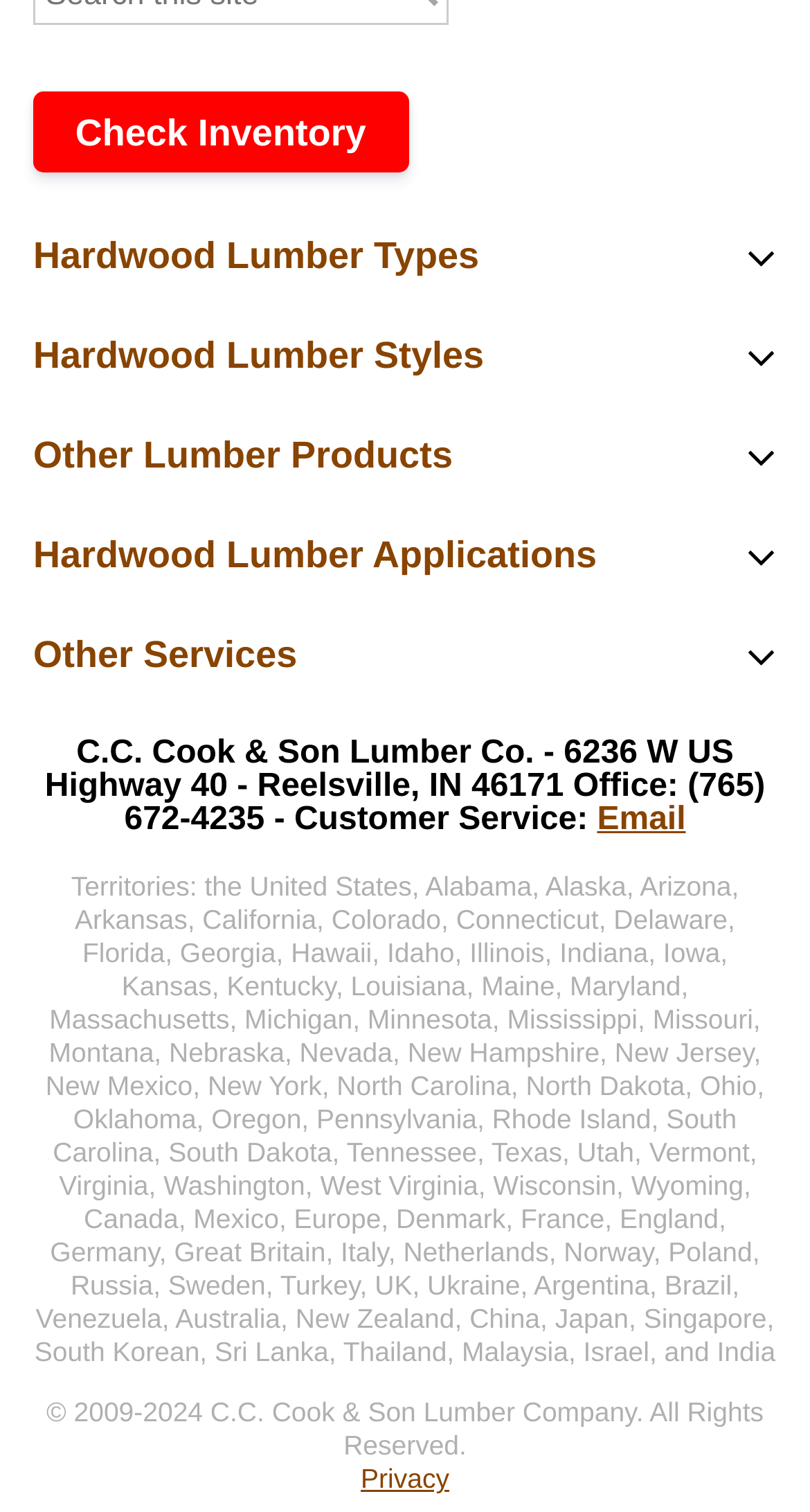Predict the bounding box of the UI element based on this description: "info@arianapharmacy.co.uk".

None